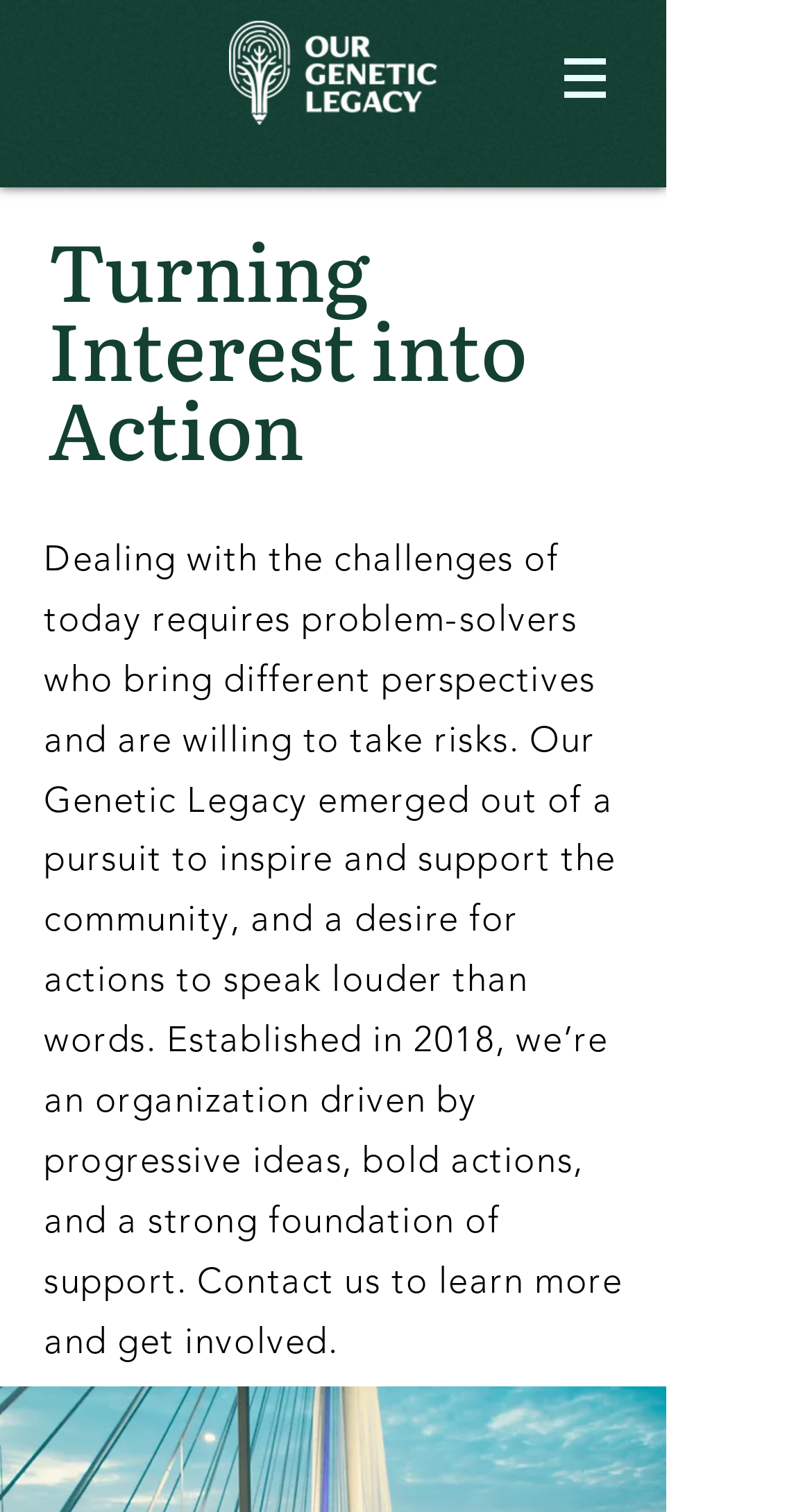Give a full account of the webpage's elements and their arrangement.

The webpage is titled "Template | Our Genetic Legacy" and features a logo image at the top left corner, which is a clickable link. To the right of the logo, there is a navigation menu labeled "Site" with a dropdown button, indicated by a small image. 

Below the navigation menu, a prominent heading "Turning Interest into Action" is displayed, taking up a significant portion of the page. Underneath the heading, a paragraph of text explains the organization's mission and purpose. The text describes how the organization, established in 2018, aims to inspire and support the community through progressive ideas and bold actions. It also invites visitors to contact them to learn more and get involved.